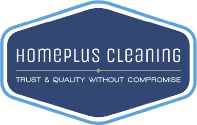Give a detailed explanation of what is happening in the image.

The image features the logo of Home Plus Cleaning, characterized by a sleek and modern design. The logo prominently displays the name "HOMEPLUS CLEANING" in bold, uppercase letters, suggesting a strong brand identity. Beneath the name, a tagline reads "TRUST & QUALITY WITHOUT COMPROMISE," which conveys the company's commitment to high standards and reliability in their cleaning services. The overall color scheme is rich blue with a clean white text, framed by a soft, rounded-edged banner, adding a touch of professionalism and warmth. This logo visually communicates the brand's values and its focus on fostering trust with its clients.